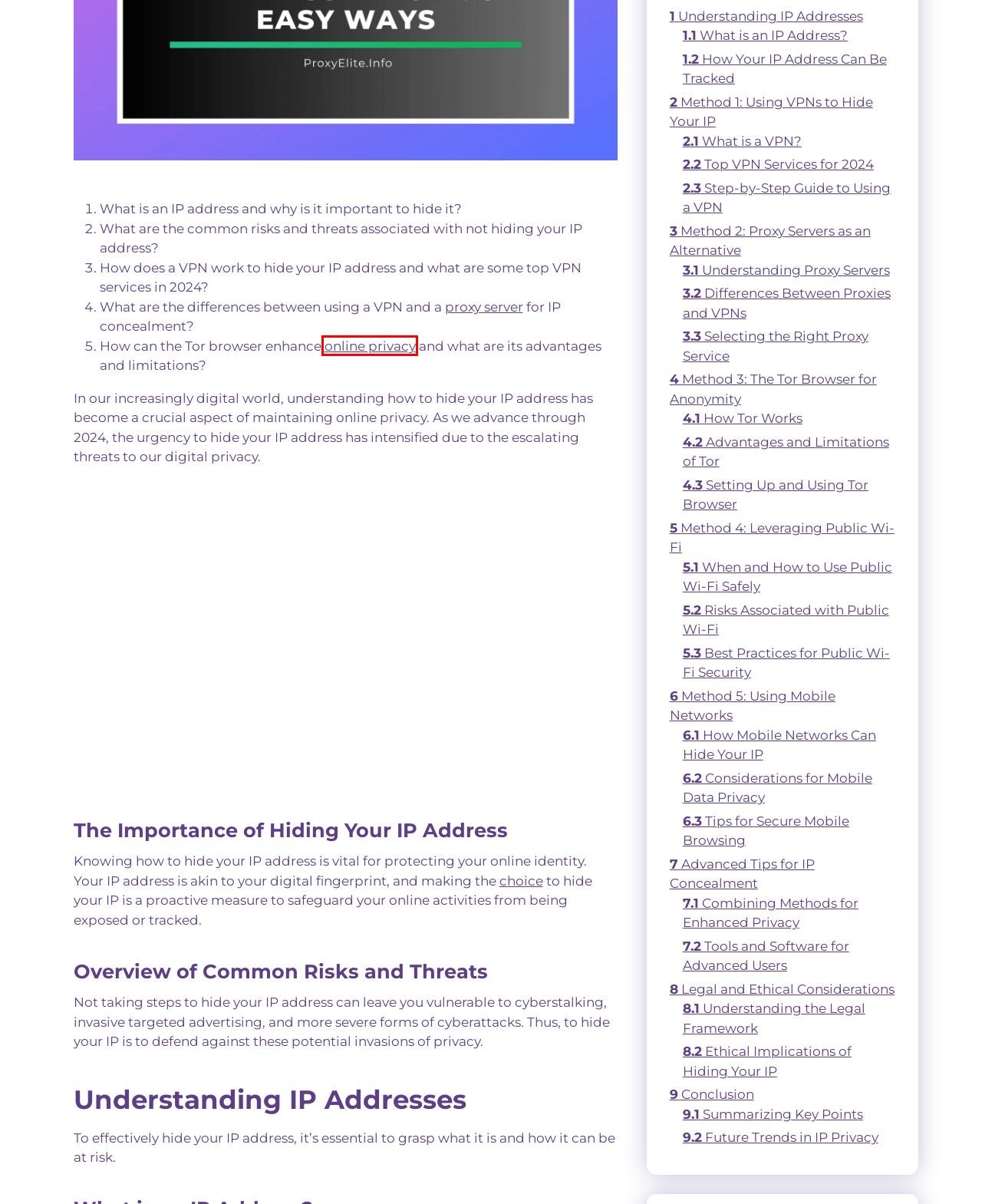Look at the screenshot of a webpage, where a red bounding box highlights an element. Select the best description that matches the new webpage after clicking the highlighted element. Here are the candidates:
A. Buy China Proxy Servers - ProxyElite
B. Best Proxies for Online Privacy Advocacy - ProxyElite
C. Understanding Proxy Servers: Functionality and Operation | ProxyElite
D. Buy Spain Proxy Servers - ProxyElite
E. ProxyElite.info Reviews | Read Customer Service Reviews of proxyelite.info
F. Buy Proxy for Choice - ProxyElite
G. Register - ProxyElite
H. My IP Address - ProxyElite

B